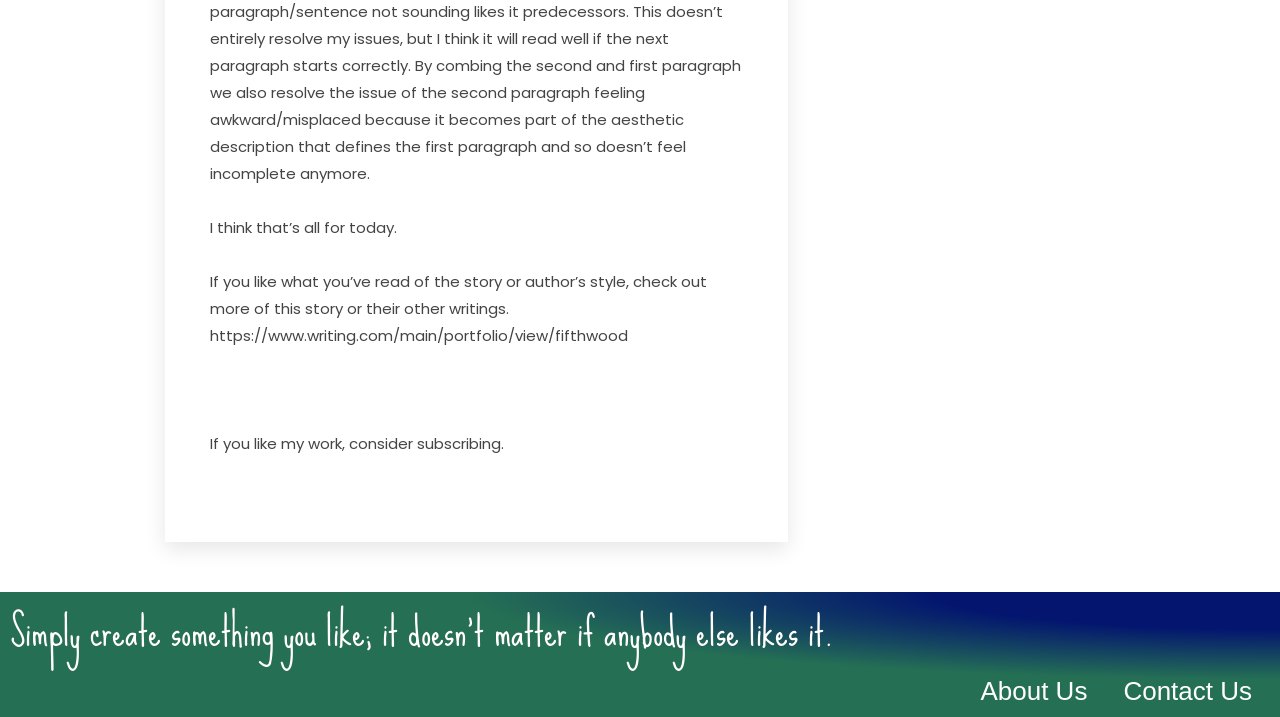Answer briefly with one word or phrase:
What is the author's portfolio link?

https://www.writing.com/main/portfolio/view/fifthwood